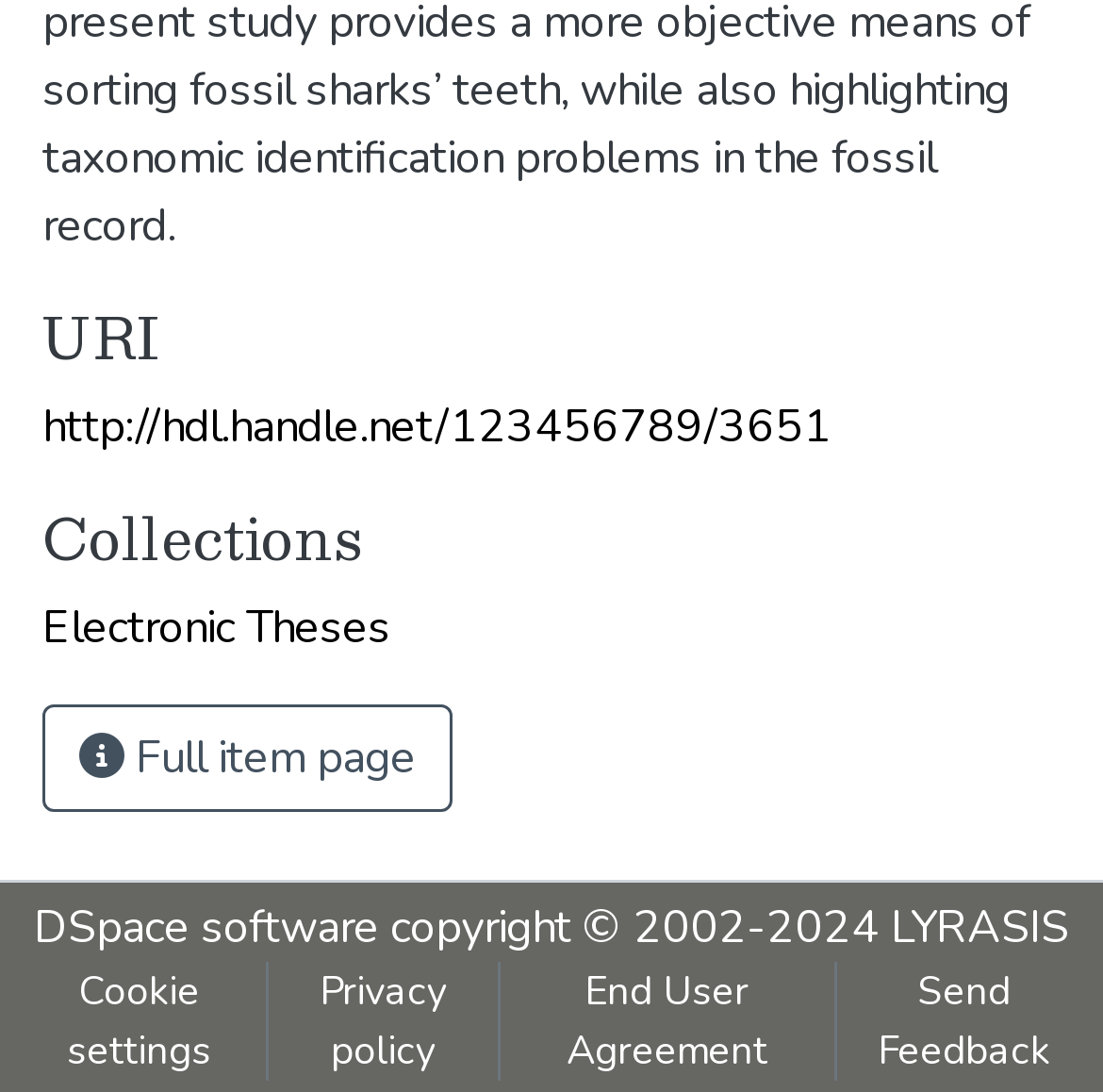Provide the bounding box coordinates of the UI element this sentence describes: "Full item page".

[0.038, 0.693, 0.41, 0.792]